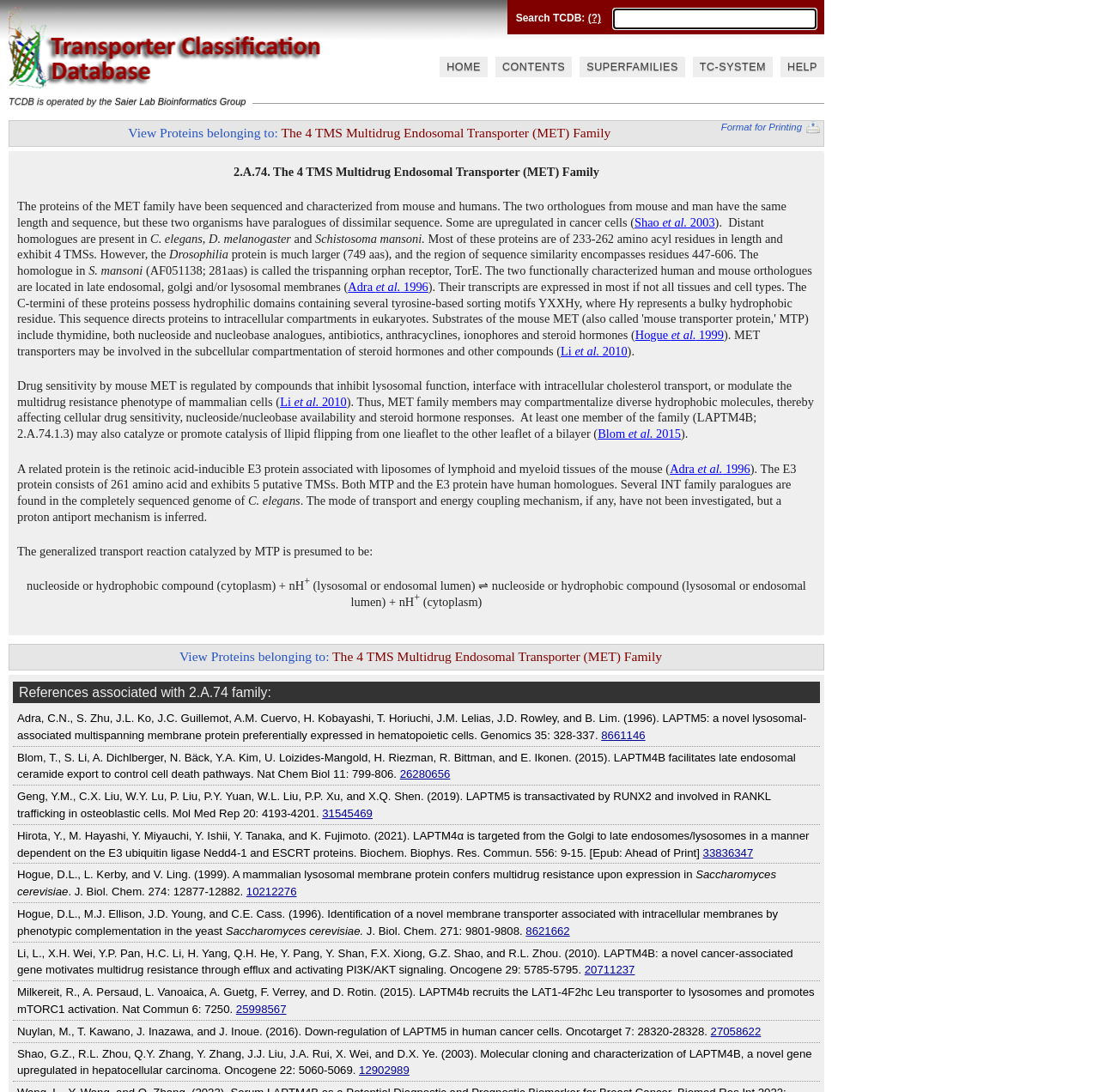Provide the bounding box for the UI element matching this description: "Saier Lab. Group".

[0.335, 0.018, 0.395, 0.027]